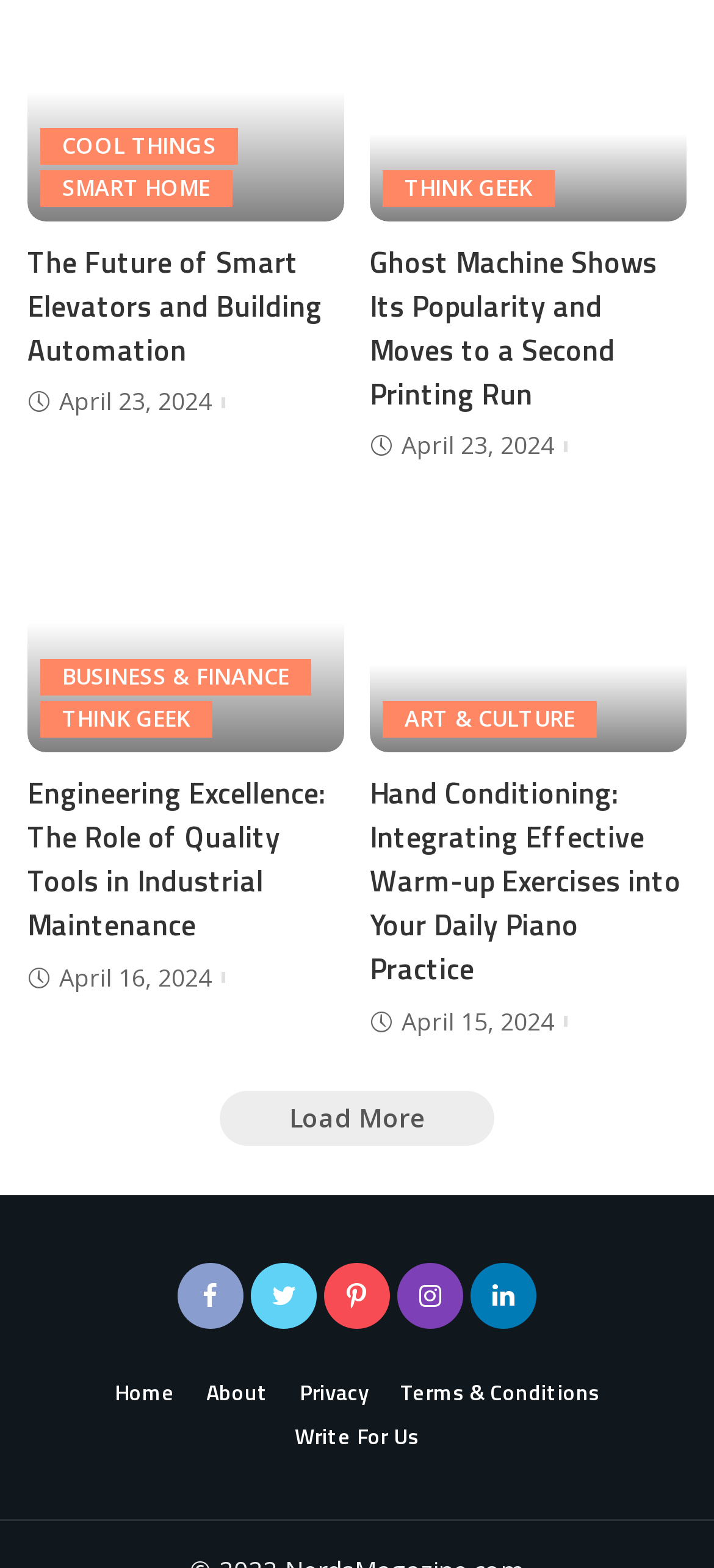Indicate the bounding box coordinates of the clickable region to achieve the following instruction: "Load more articles."

[0.308, 0.696, 0.692, 0.731]